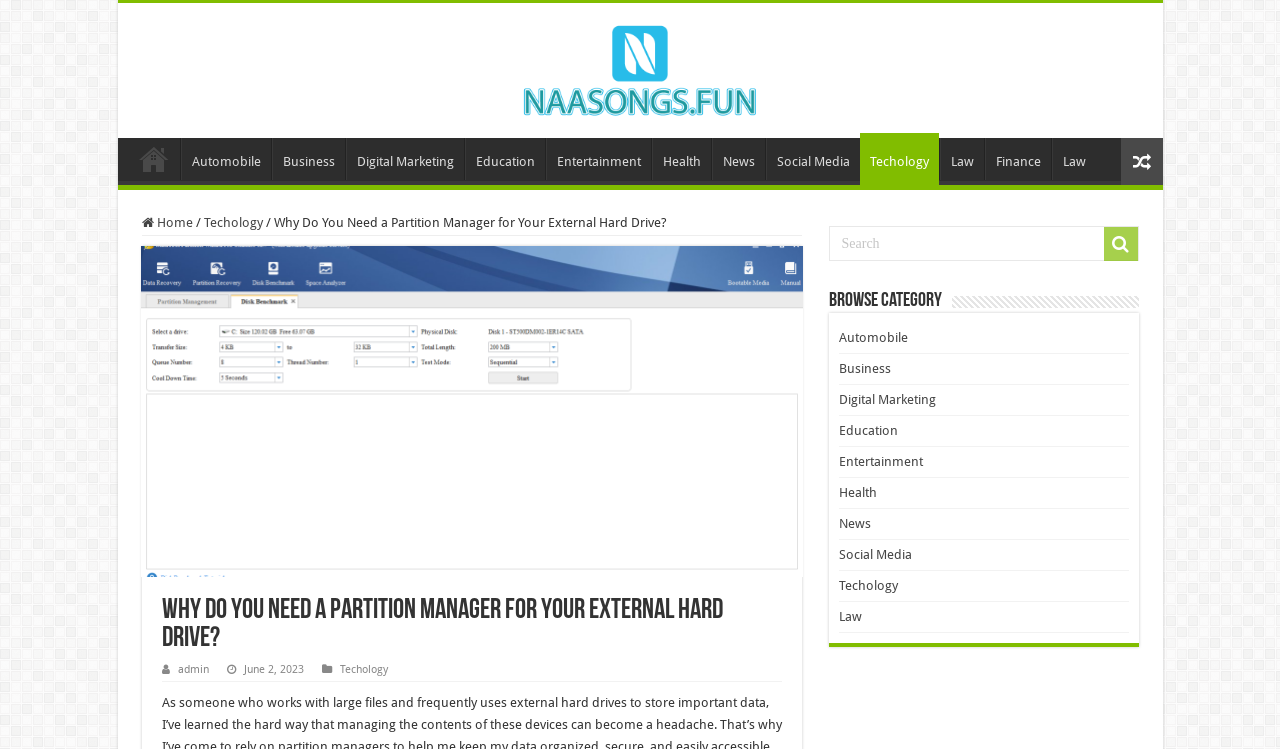How many links are in the top navigation menu?
Please answer the question with a detailed response using the information from the screenshot.

The top navigation menu is located at the top of the webpage and contains 11 links, including 'Home', 'Automobile', 'Business', and so on.